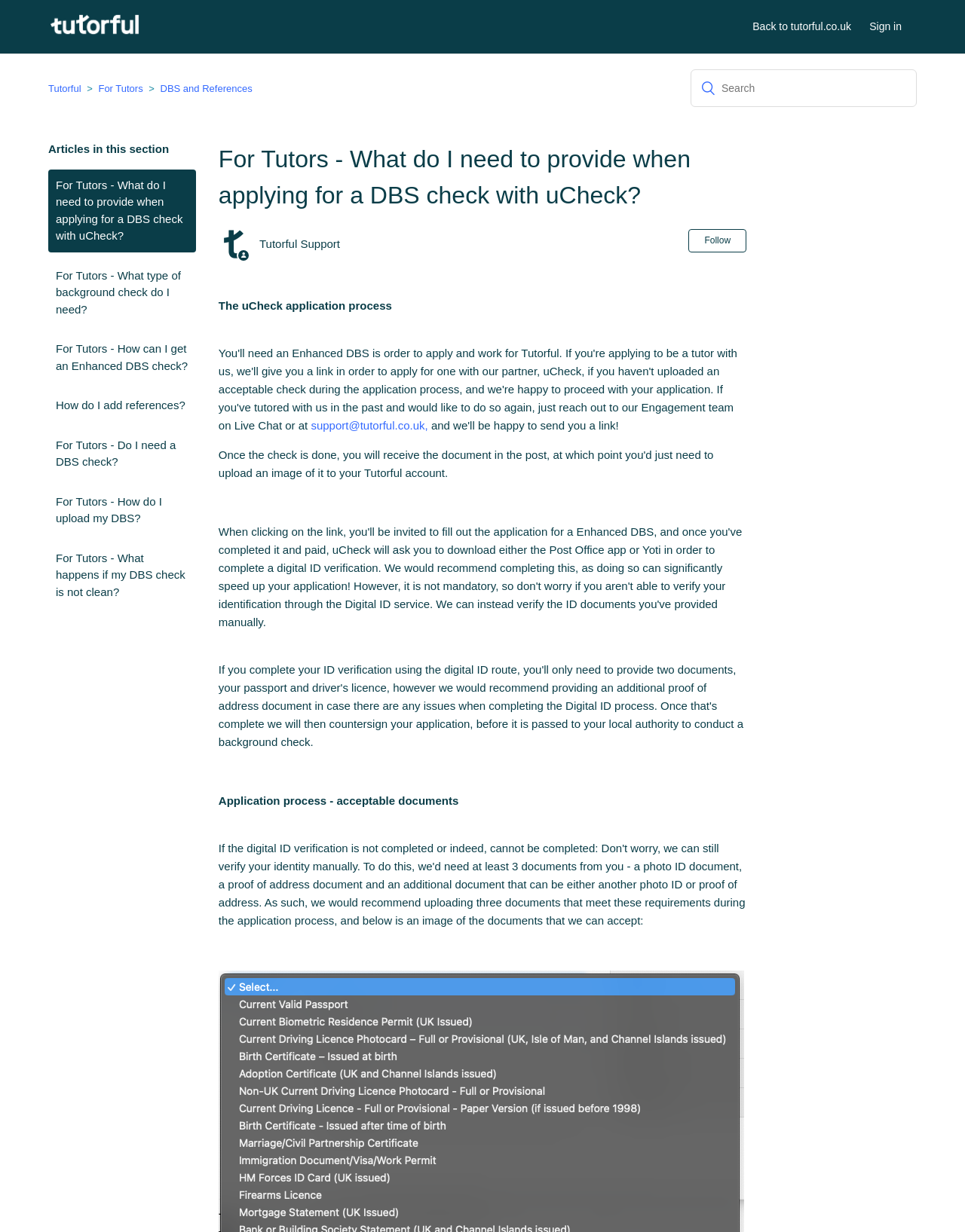Identify the bounding box coordinates for the UI element described as: "alt="Logo"". The coordinates should be provided as four floats between 0 and 1: [left, top, right, bottom].

[0.05, 0.022, 0.146, 0.033]